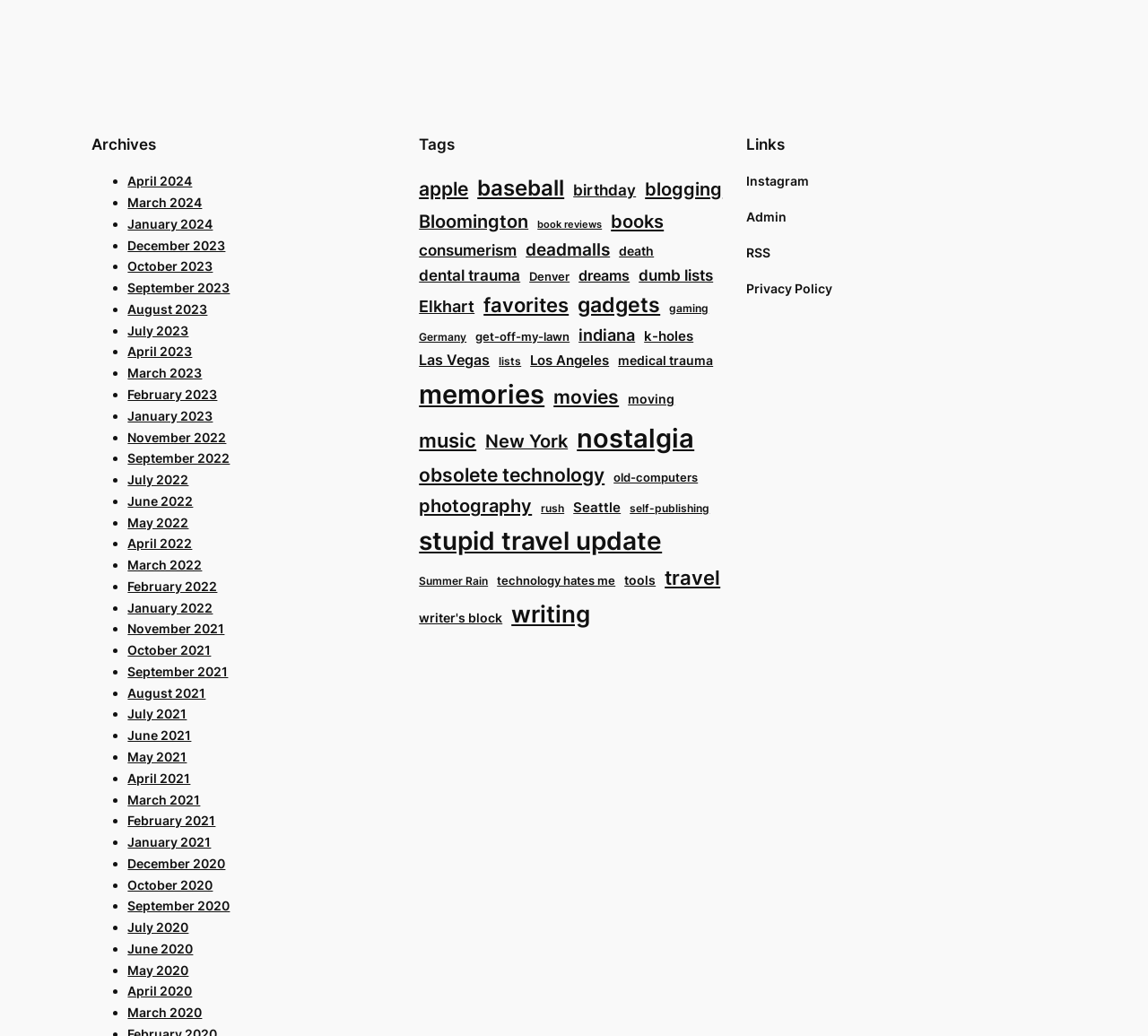What is the earliest month listed?
Using the image as a reference, answer the question in detail.

The earliest month listed is 'May 2020' because it is the last item in the list of links, and the list appears to be in reverse chronological order.